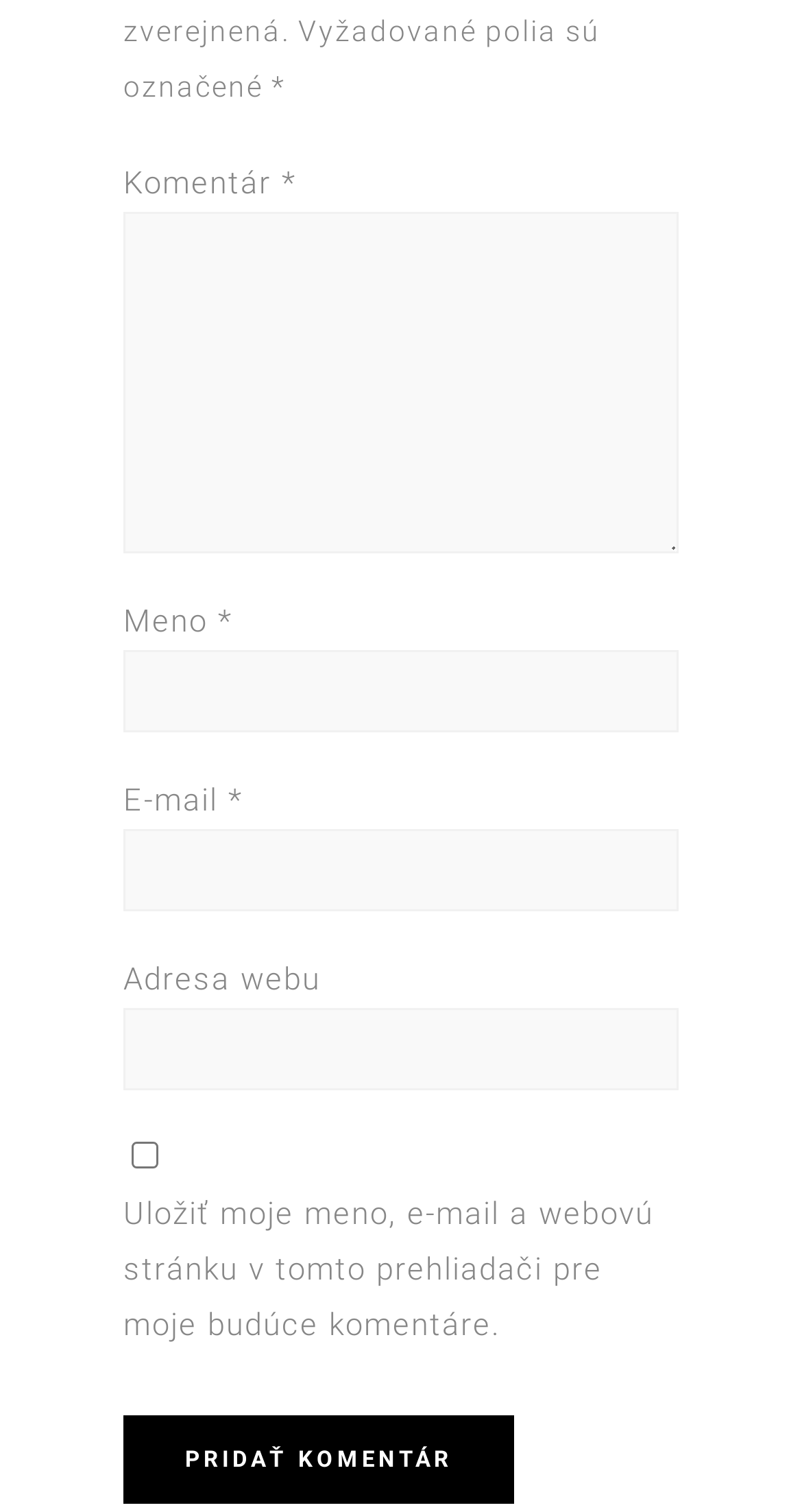Determine the bounding box coordinates for the HTML element described here: "parent_node: Adresa webu name="url"".

[0.154, 0.667, 0.846, 0.721]